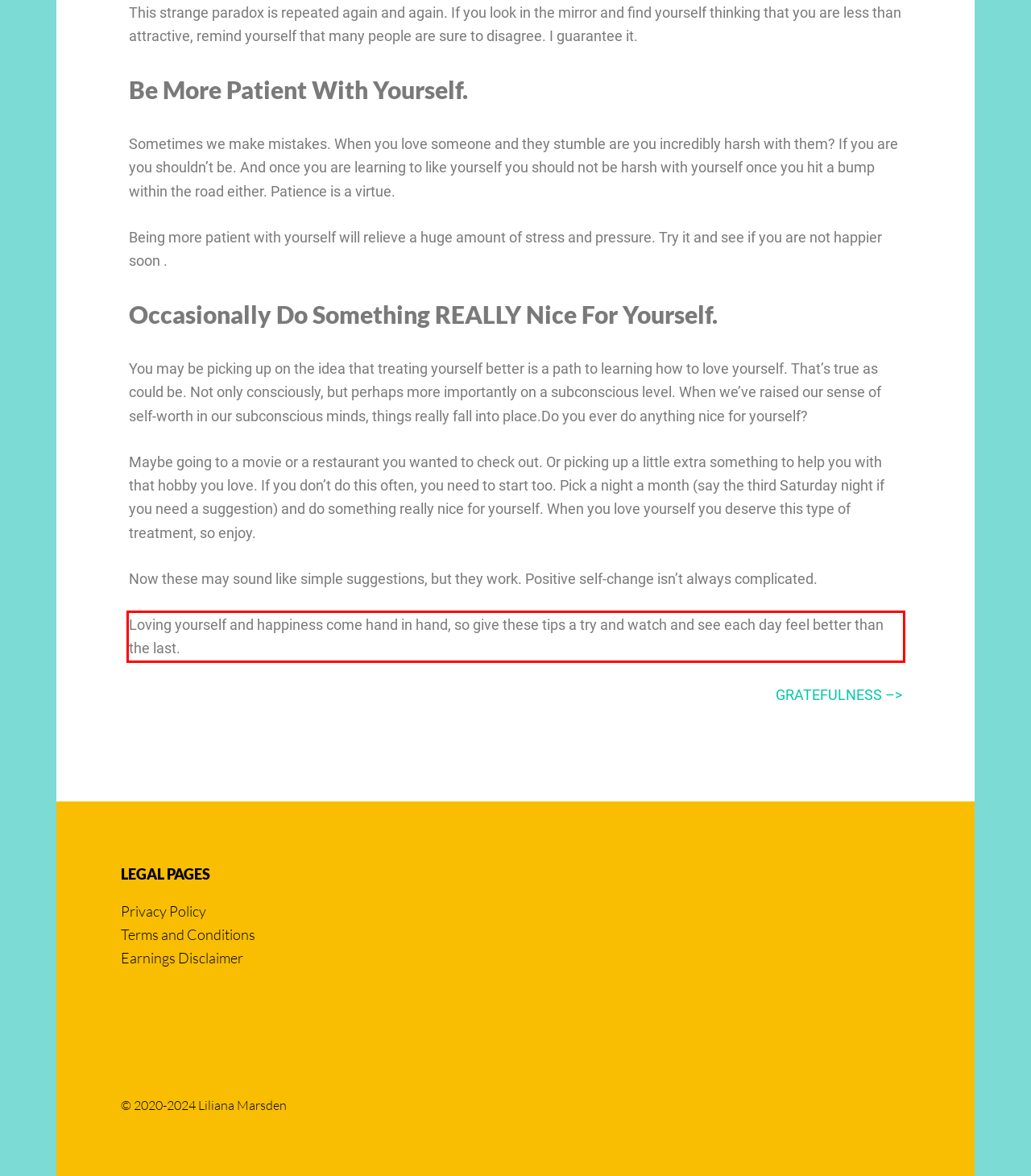Given the screenshot of a webpage, identify the red rectangle bounding box and recognize the text content inside it, generating the extracted text.

Loving yourself and happiness come hand in hand, so give these tips a try and watch and see each day feel better than the last.